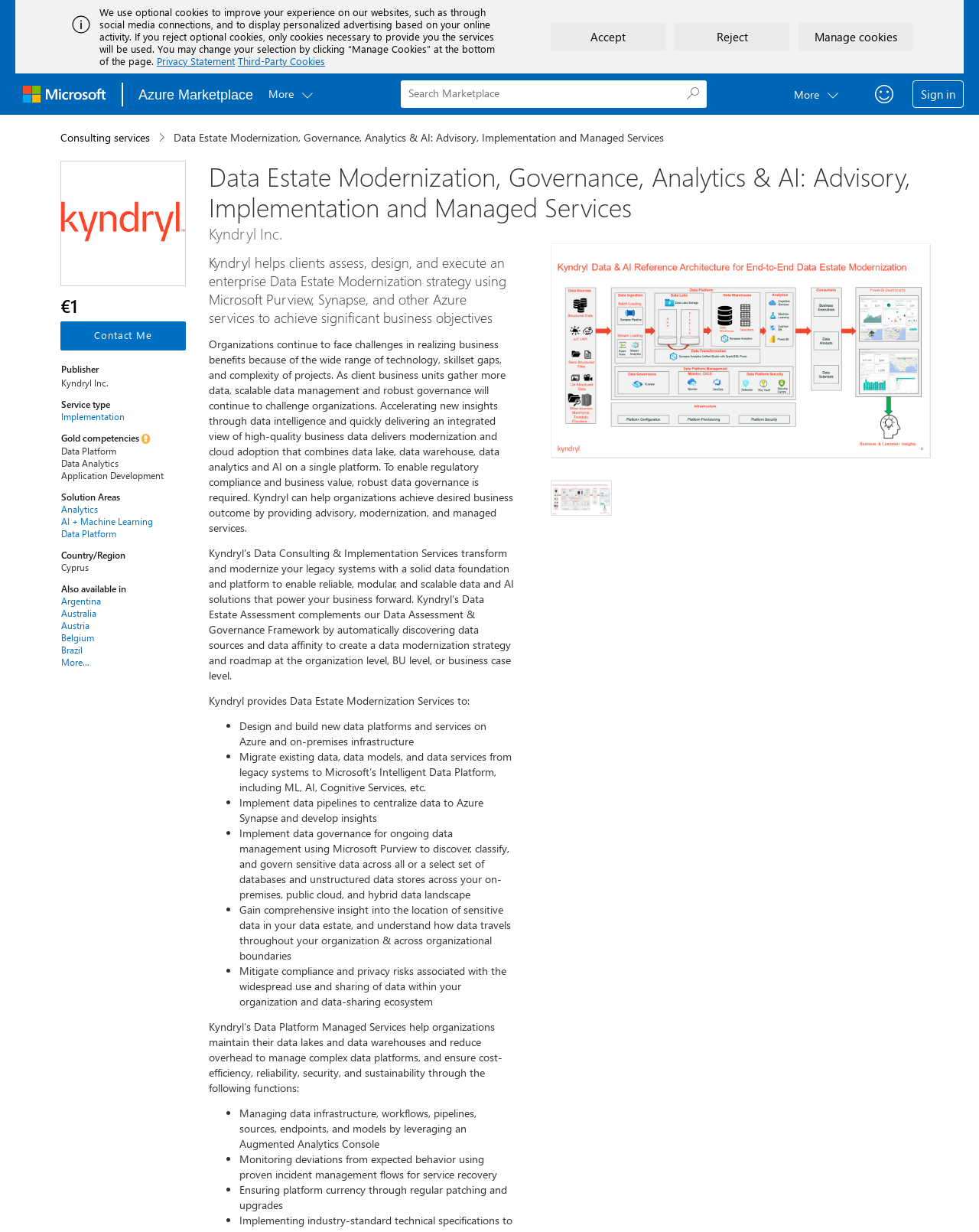What is the country/region where the service is available?
Answer with a single word or short phrase according to what you see in the image.

Cyprus